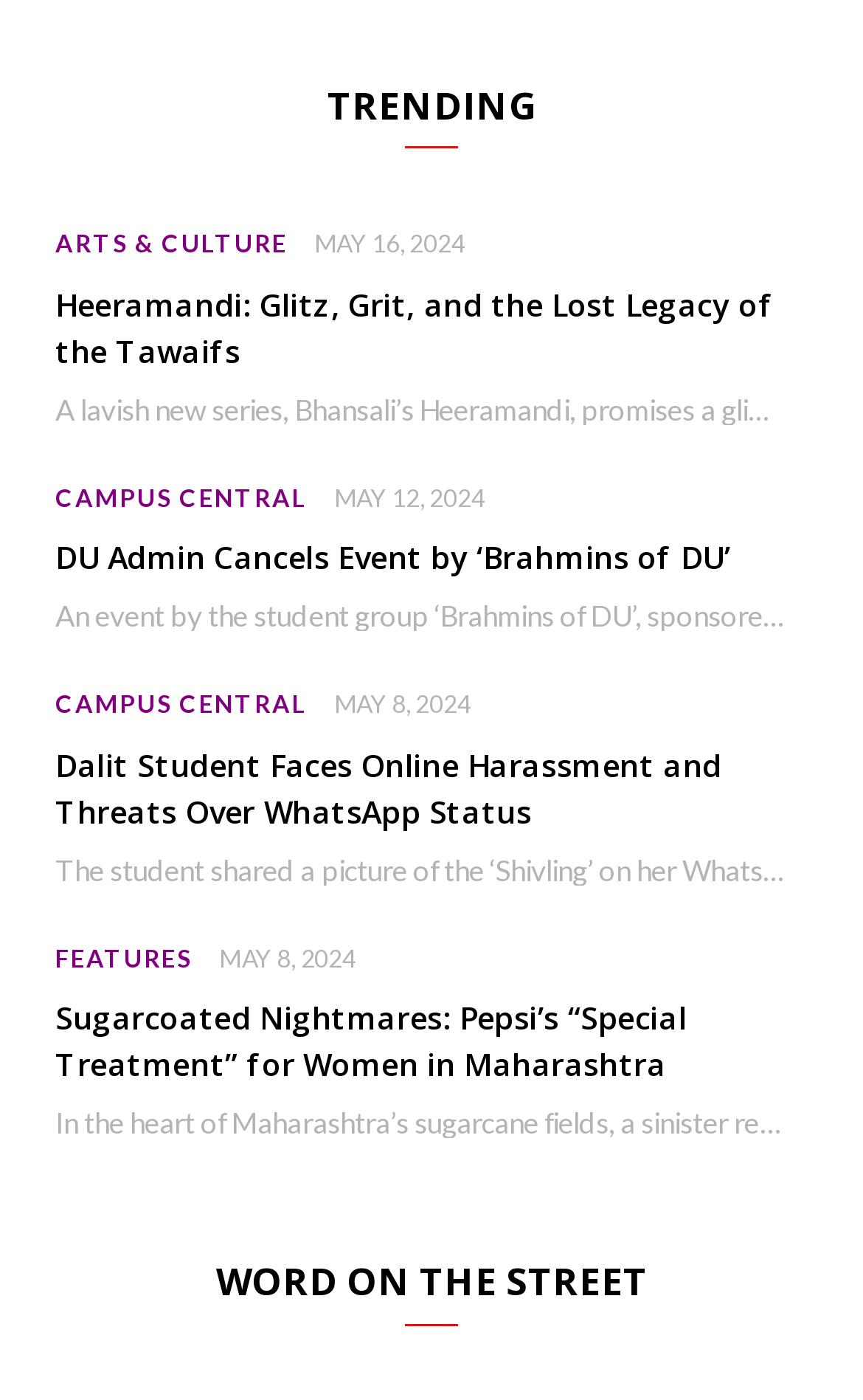What is the section title above the article 'Sugarcoated Nightmares: Pepsi’s “Special Treatment” for Women in Maharashtra'?
From the image, respond with a single word or phrase.

FEATURES